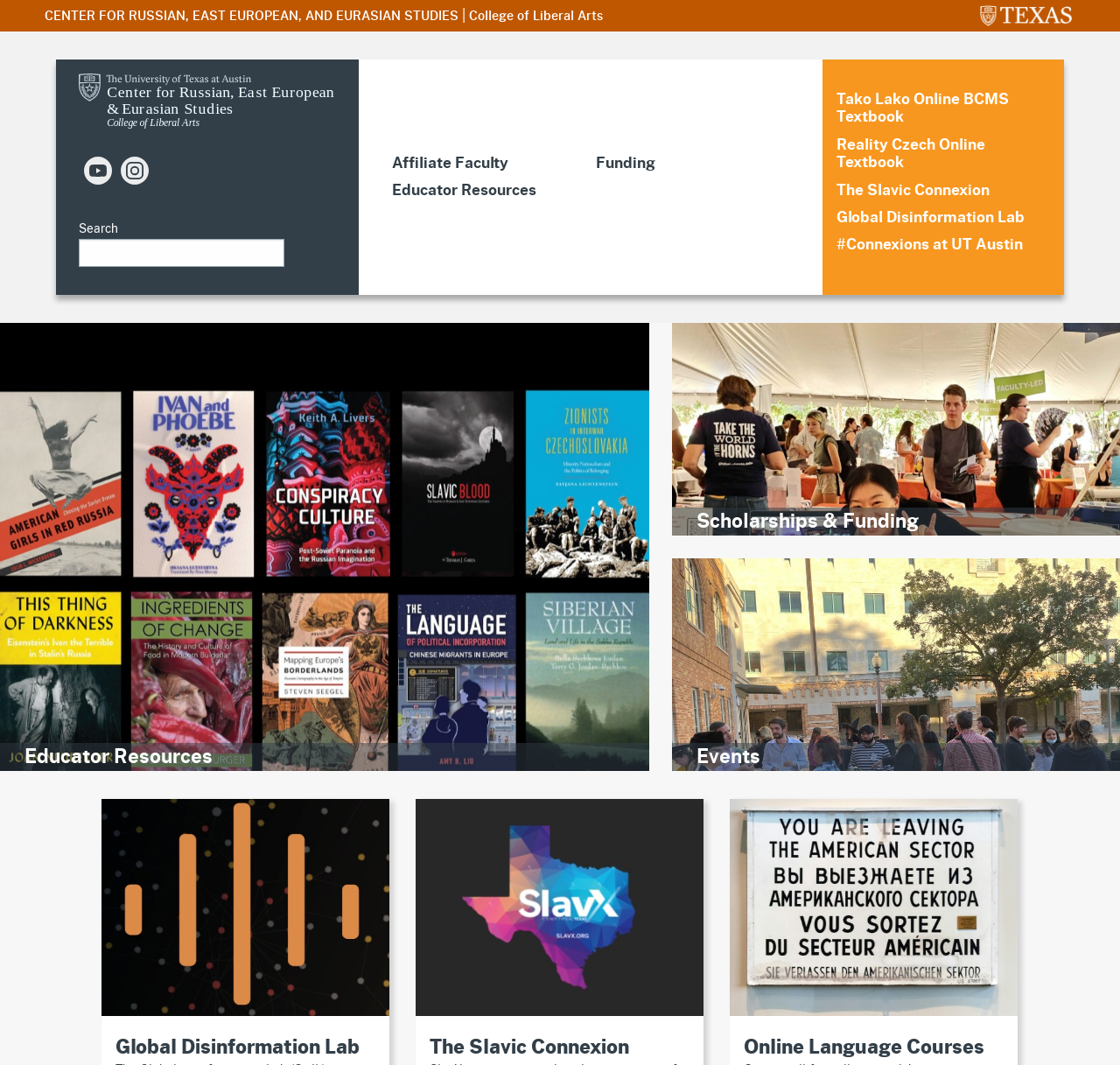Use the details in the image to answer the question thoroughly: 
What is the purpose of the search box?

I found the answer by looking at the search box with the text 'Search' which is located at the top middle of the webpage, and it is a common UI element used for searching.